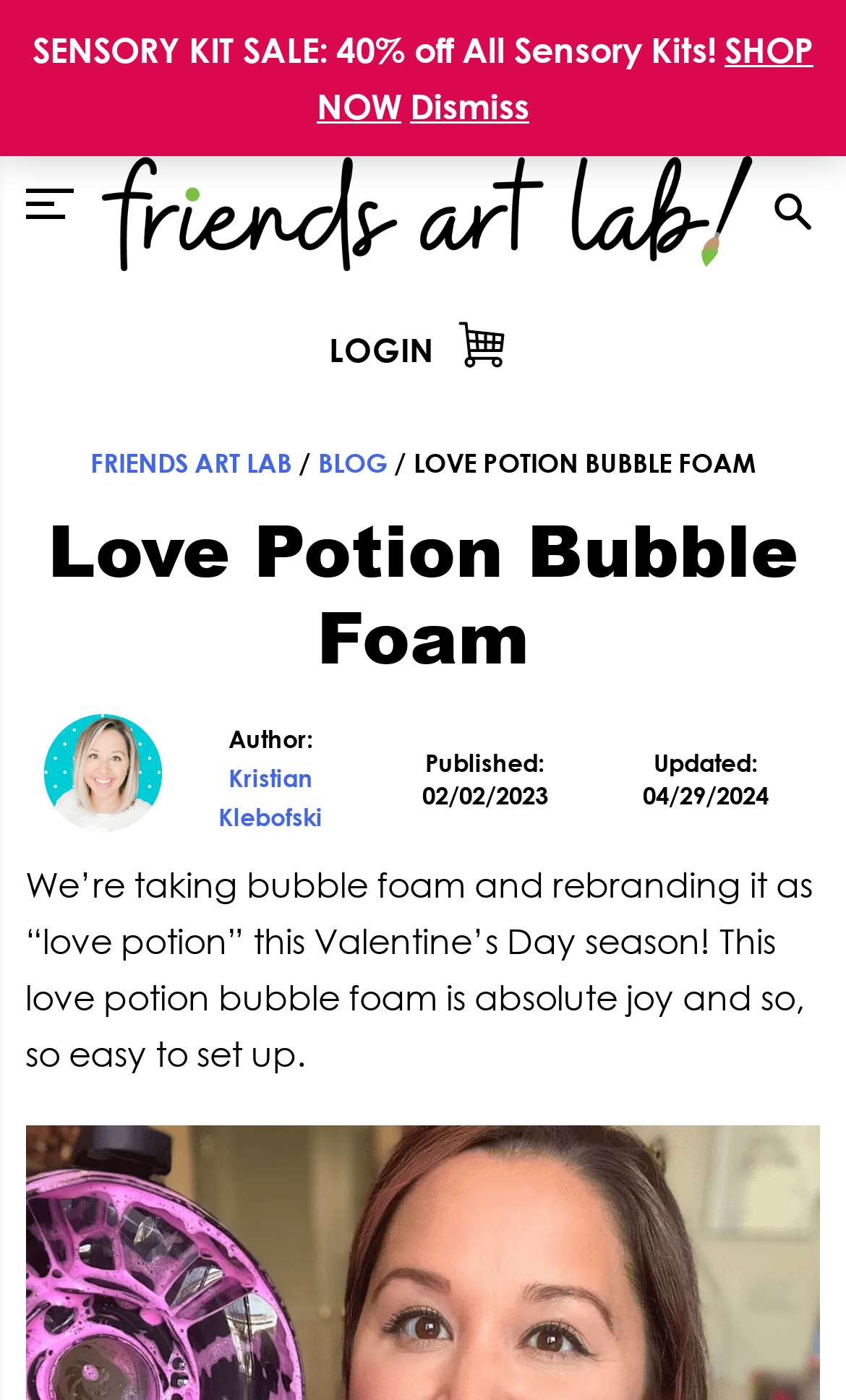Based on the visual content of the image, answer the question thoroughly: What is the name of the product being described?

I found the product's name by looking at the main heading of the article, which says 'Love Potion Bubble Foam'.